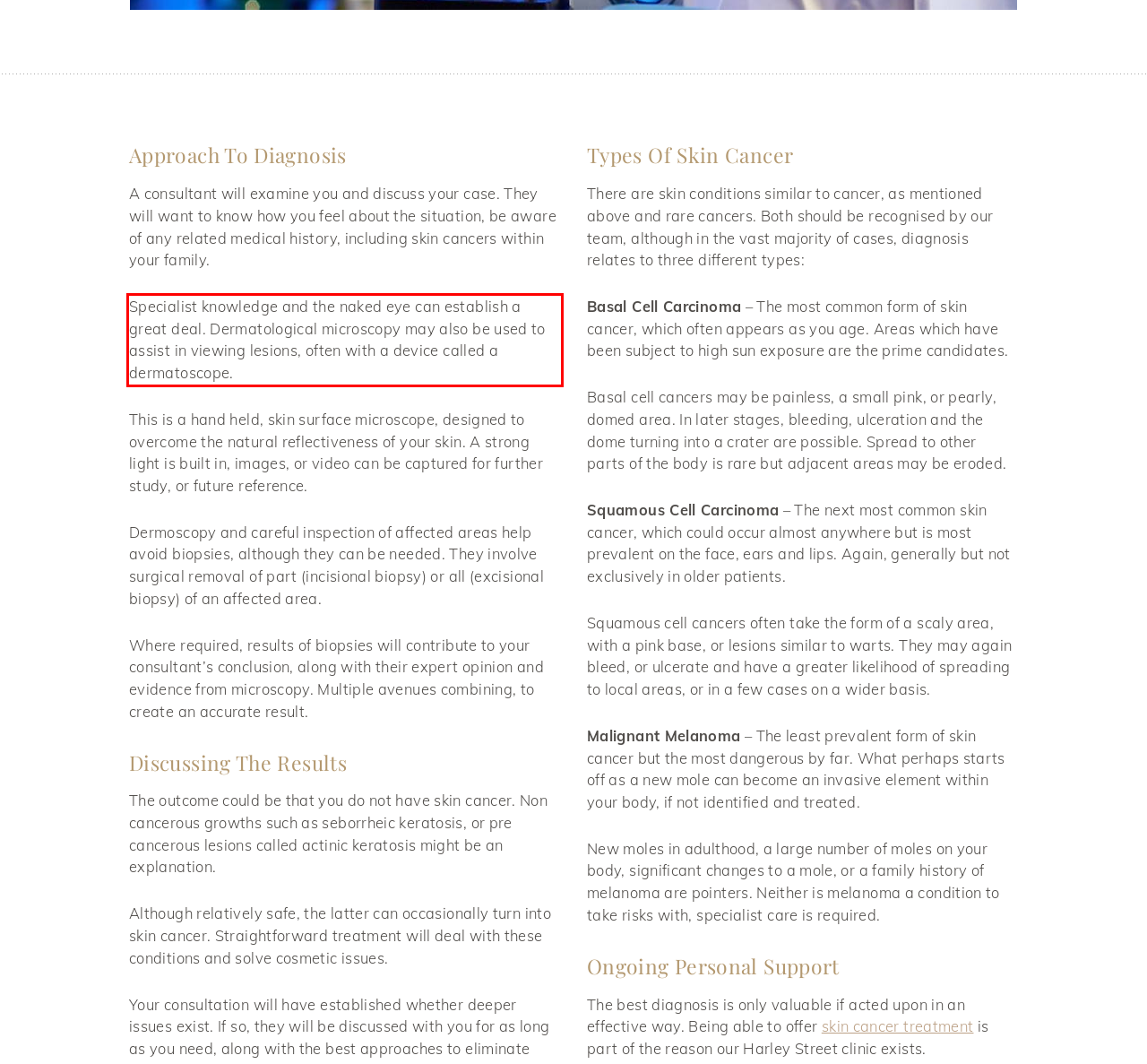By examining the provided screenshot of a webpage, recognize the text within the red bounding box and generate its text content.

Specialist knowledge and the naked eye can establish a great deal. Dermatological microscopy may also be used to assist in viewing lesions, often with a device called a dermatoscope.